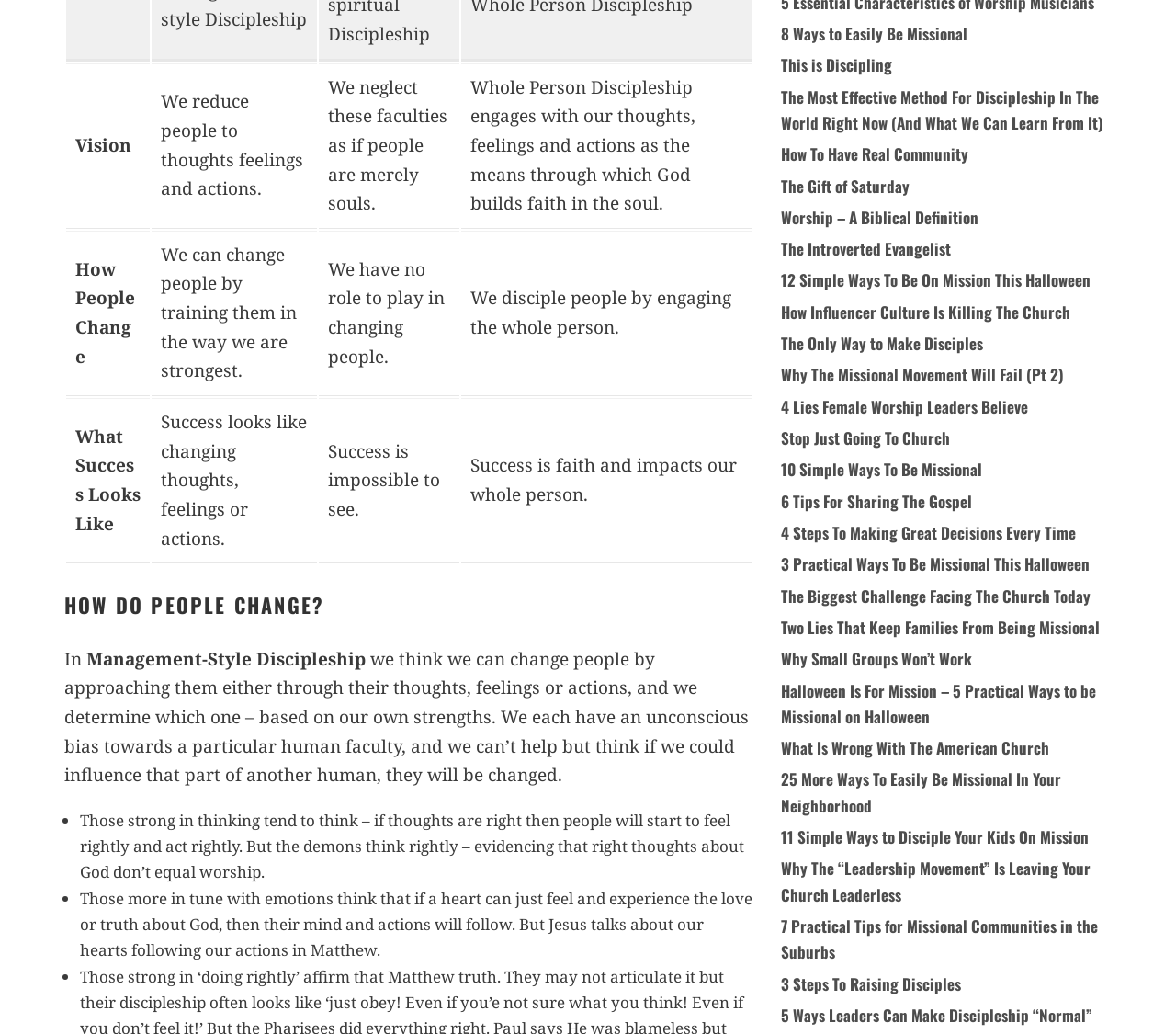Provide the bounding box coordinates for the area that should be clicked to complete the instruction: "Explore 'This is Discipling'".

[0.664, 0.052, 0.759, 0.074]